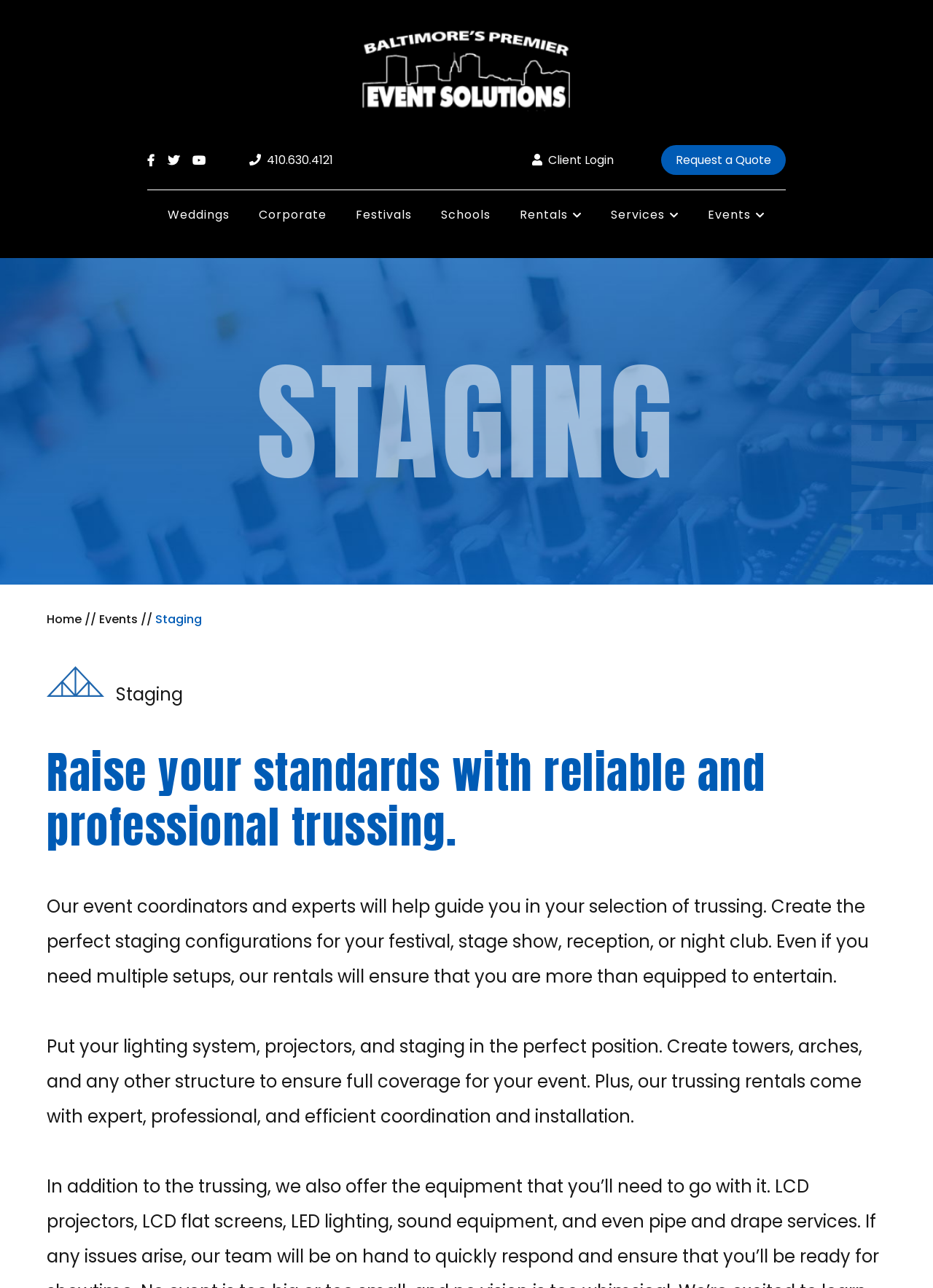Identify the bounding box coordinates of the region that should be clicked to execute the following instruction: "View the previous ticket".

None